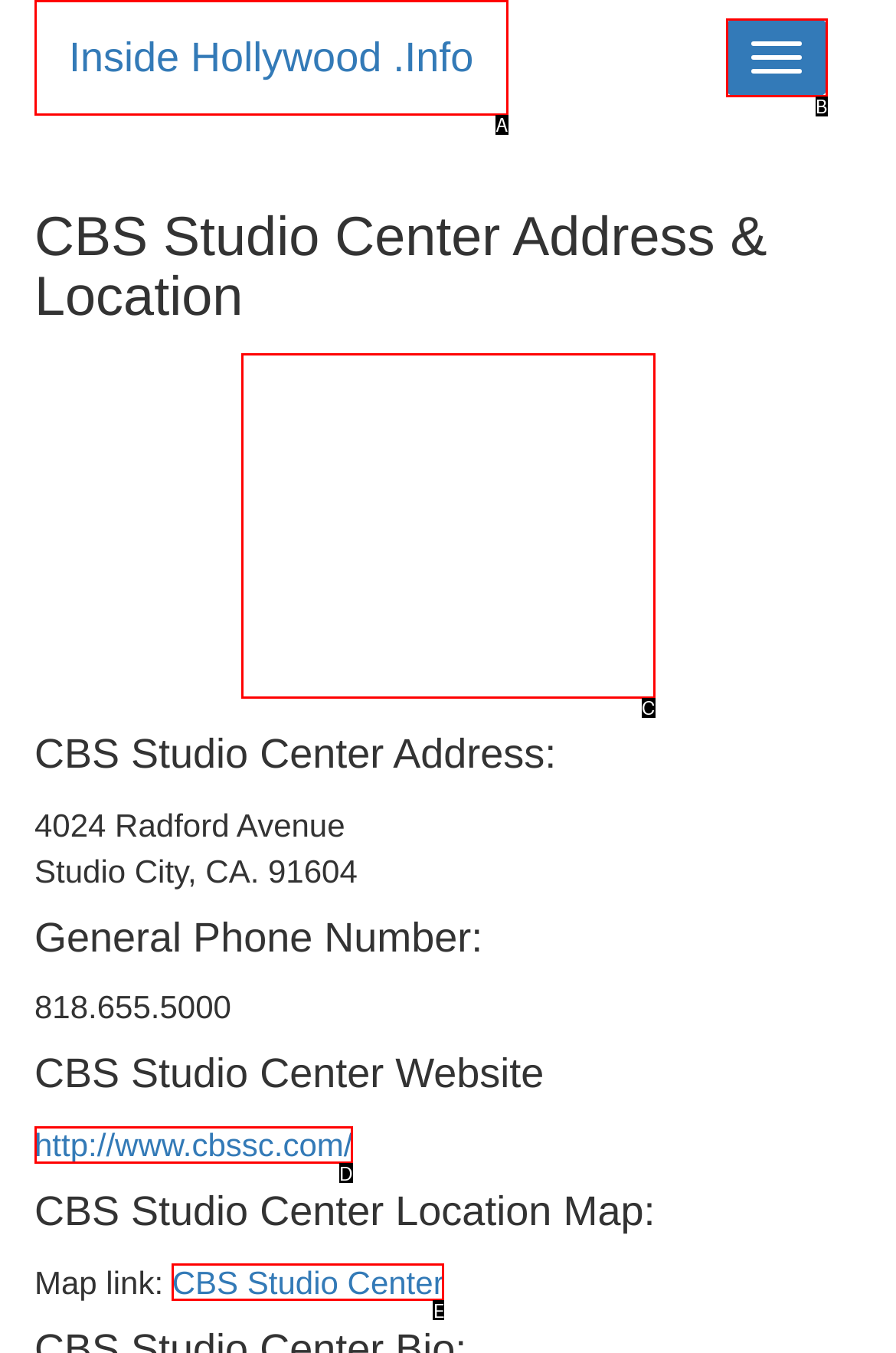From the given options, find the HTML element that fits the description: alt="logo nou". Reply with the letter of the chosen element.

None